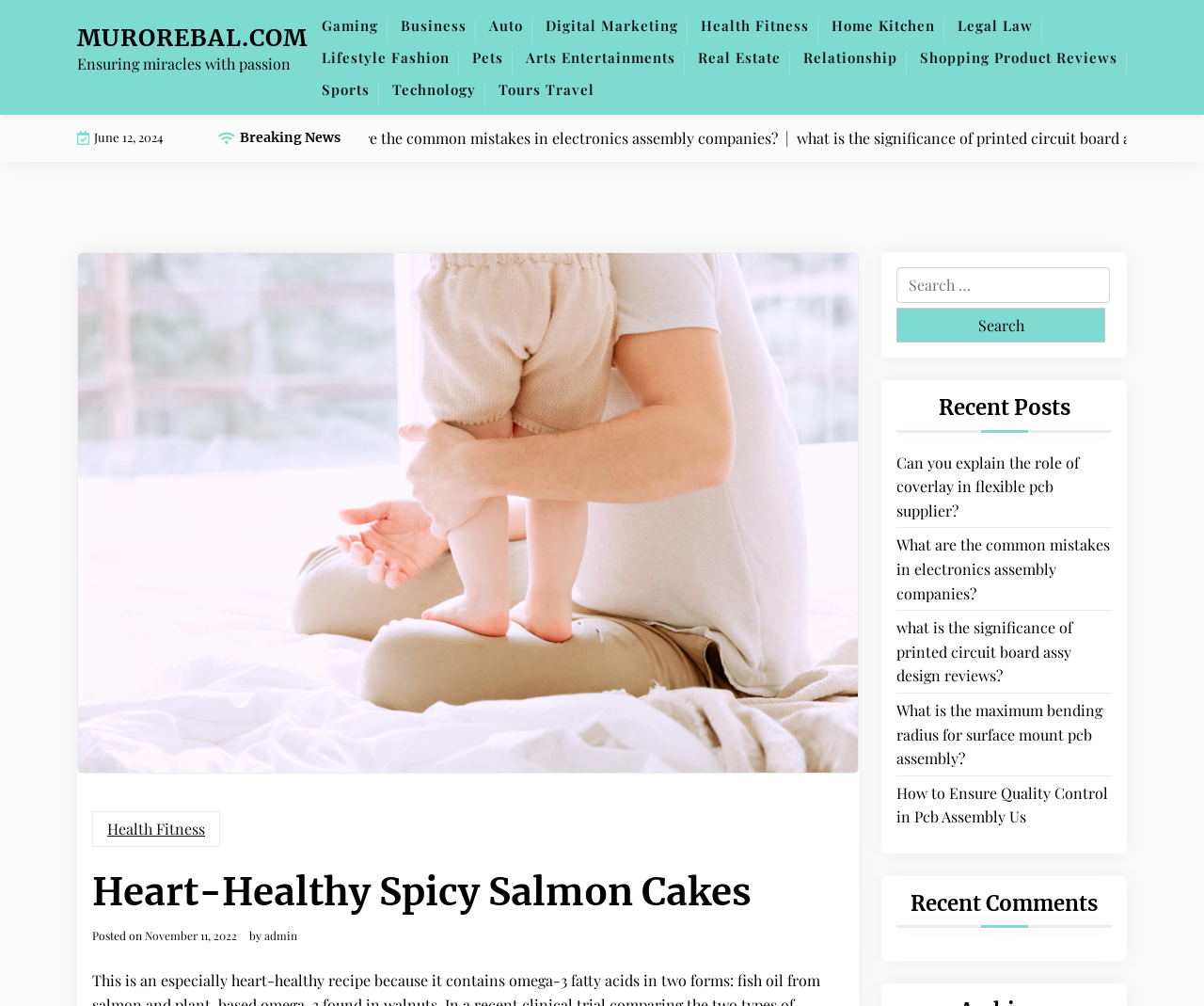Please provide the bounding box coordinates in the format (top-left x, top-left y, bottom-right x, bottom-right y). Remember, all values are floating point numbers between 0 and 1. What is the bounding box coordinate of the region described as: Digital Marketing

[0.445, 0.009, 0.571, 0.041]